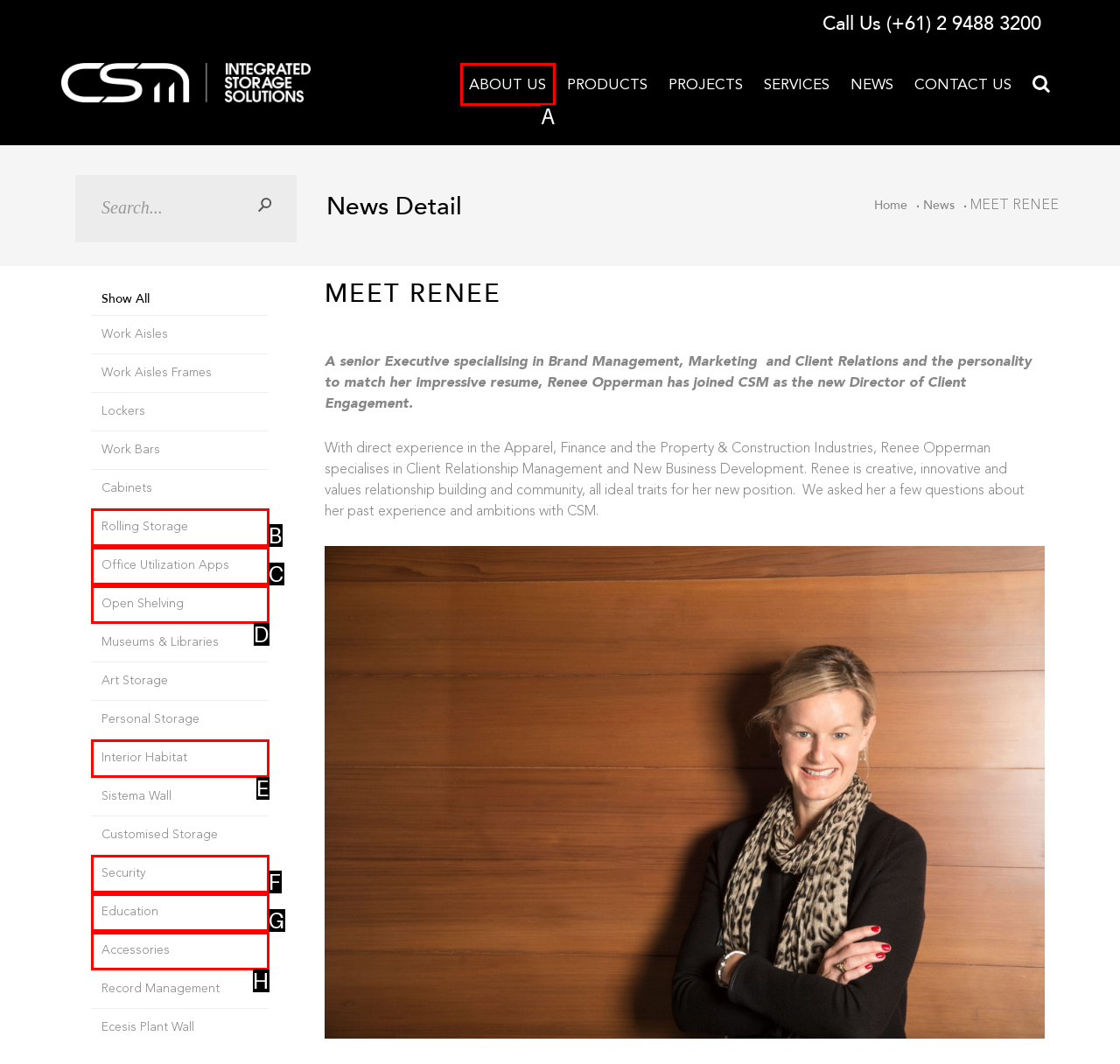Choose the letter that best represents the description: Office Utilization Apps. Provide the letter as your response.

C